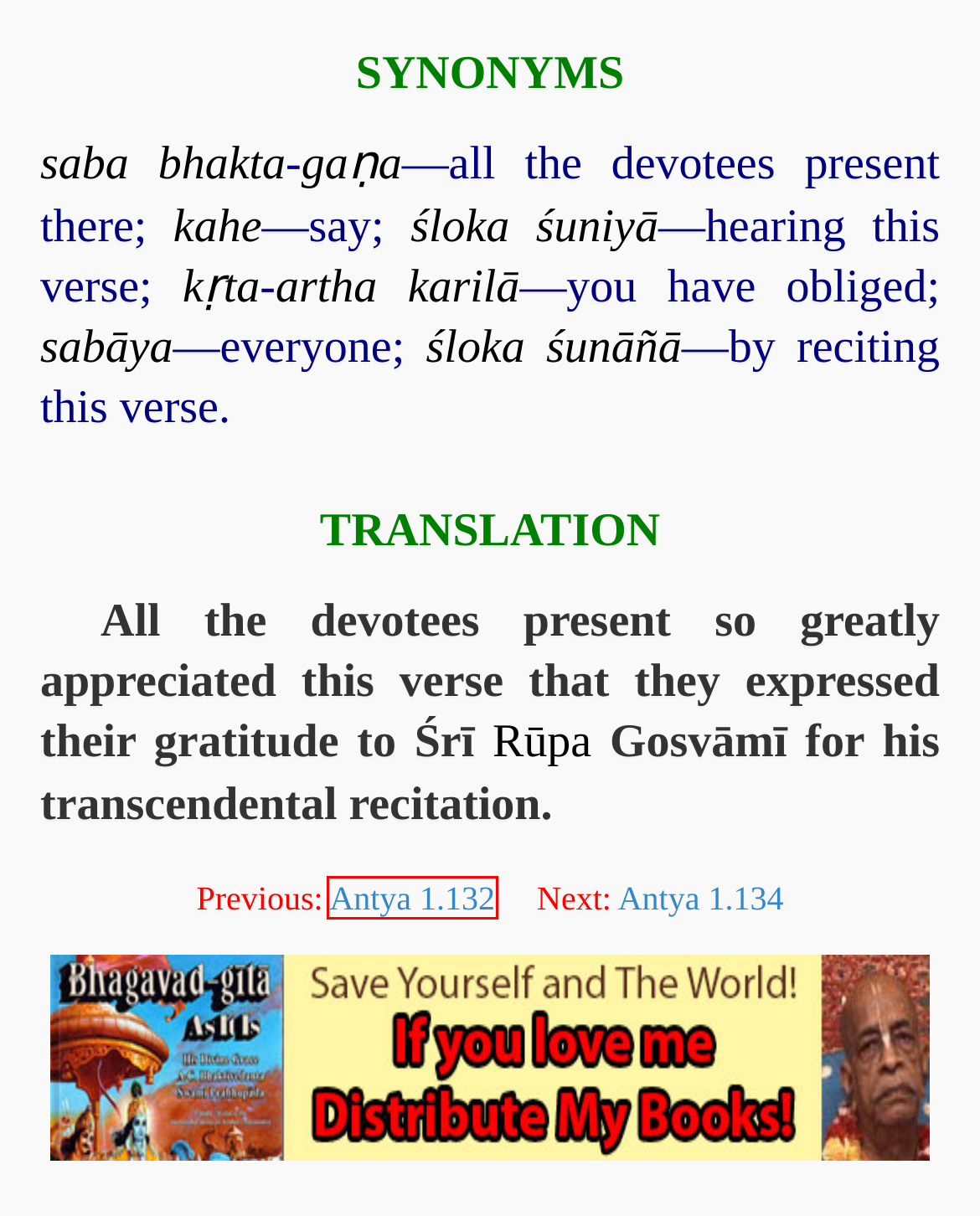Given a screenshot of a webpage with a red bounding box highlighting a UI element, choose the description that best corresponds to the new webpage after clicking the element within the red bounding box. Here are your options:
A. Antya 1.134 Sri Caitanya-caritamrta - 1975 Edition
B. Deities
C. Sri Caitanya-caritamrta -- A.C. Bhaktivedanta Swami Prabhupada
D. PrabhupadaBooks.com -- Srila Prabhupada's Original pre-1978 Books Online
E. Krishna Art
F. Prabhupada's Books Wholesale
G. Antya 1.132 Sri Caitanya-caritamrta - 1975 Edition
H. Cc. Antya-lila Sri Caitanya-caritamrta - 1975 Edition

G